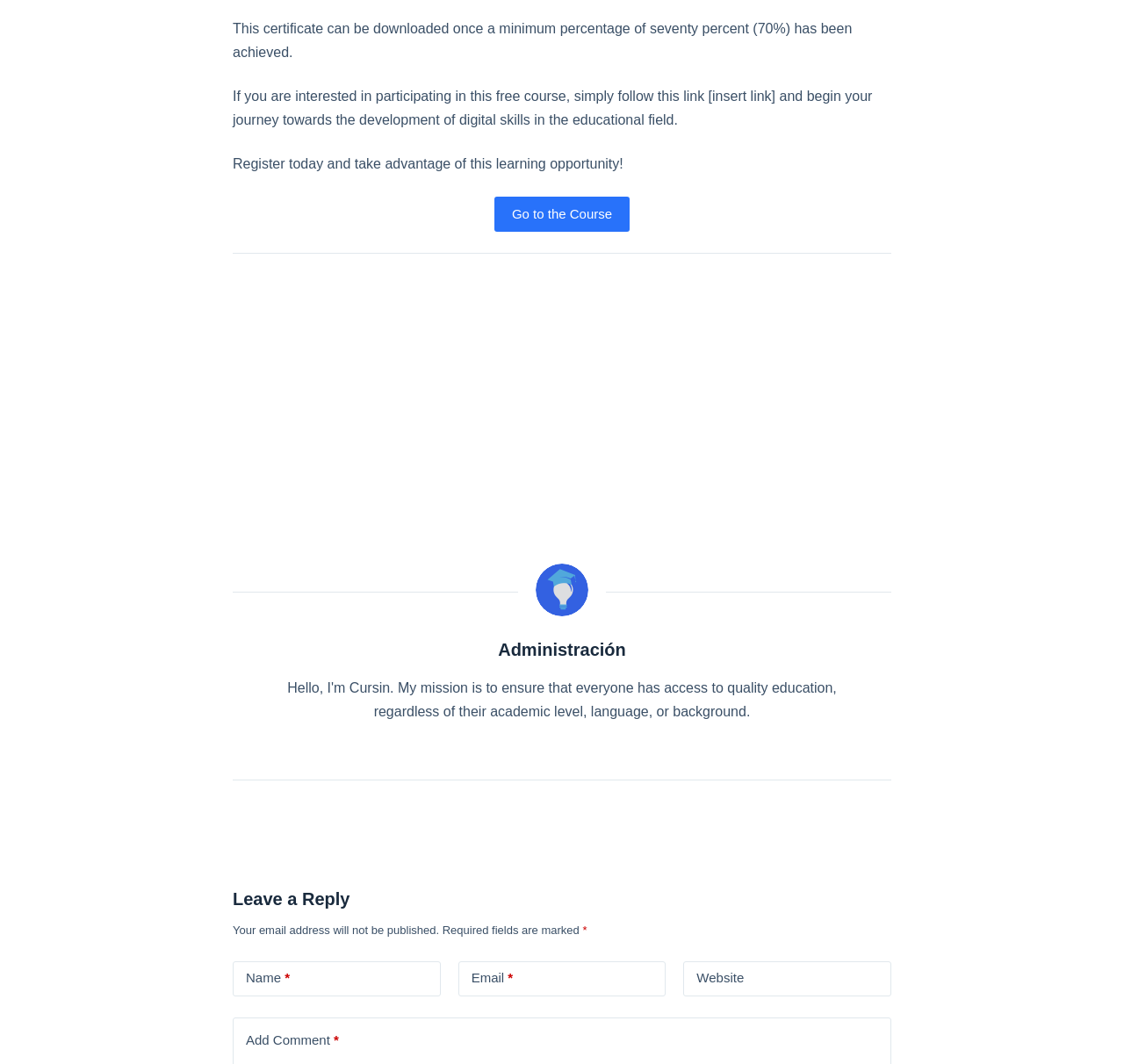What is the title of the section below the separator?
Please analyze the image and answer the question with as much detail as possible.

The section below the separator has a heading element with the text 'Administración', which suggests that this section is related to administration or management.